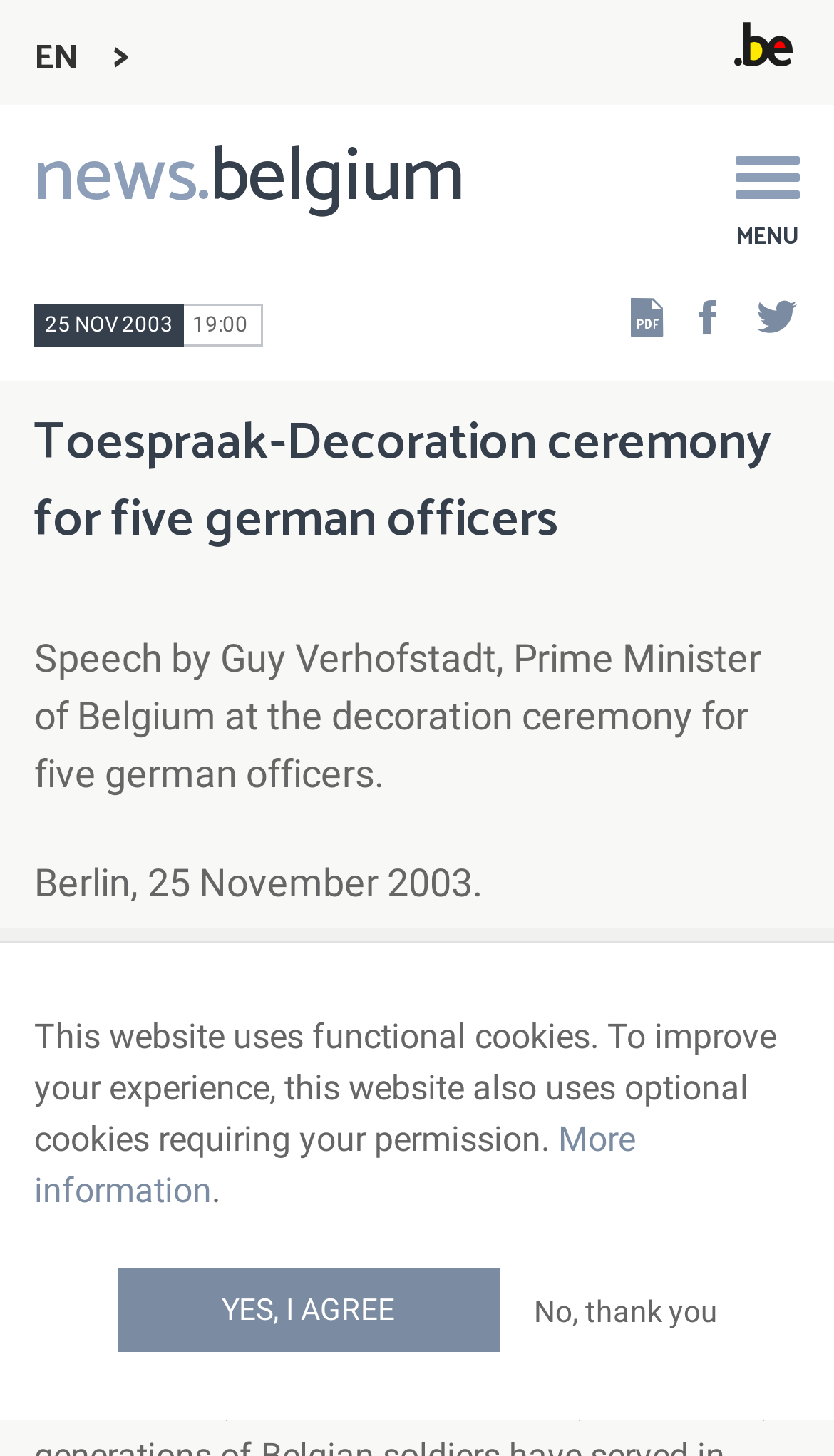Give the bounding box coordinates for this UI element: "Menu". The coordinates should be four float numbers between 0 and 1, arranged as [left, top, right, bottom].

[0.882, 0.107, 0.959, 0.154]